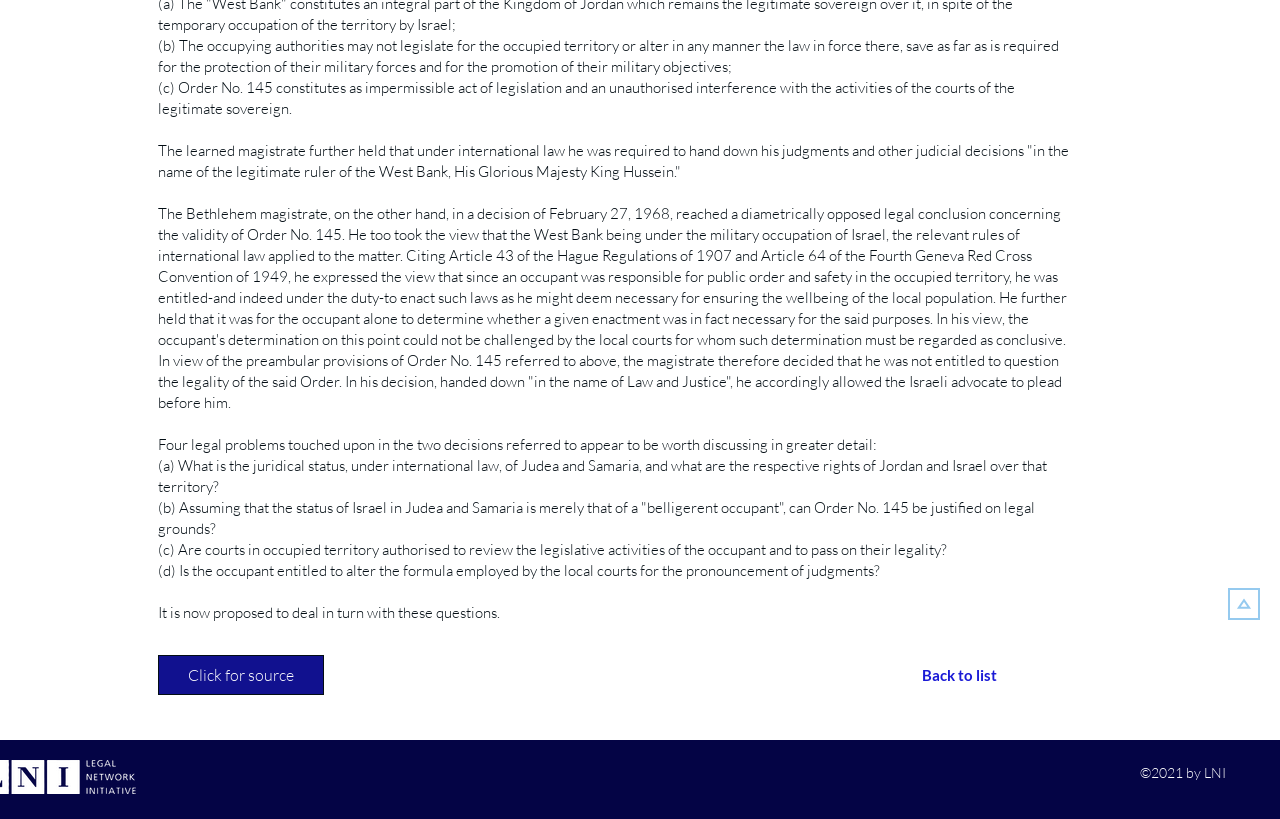Provide the bounding box coordinates for the UI element that is described as: "Click for source".

[0.123, 0.8, 0.253, 0.849]